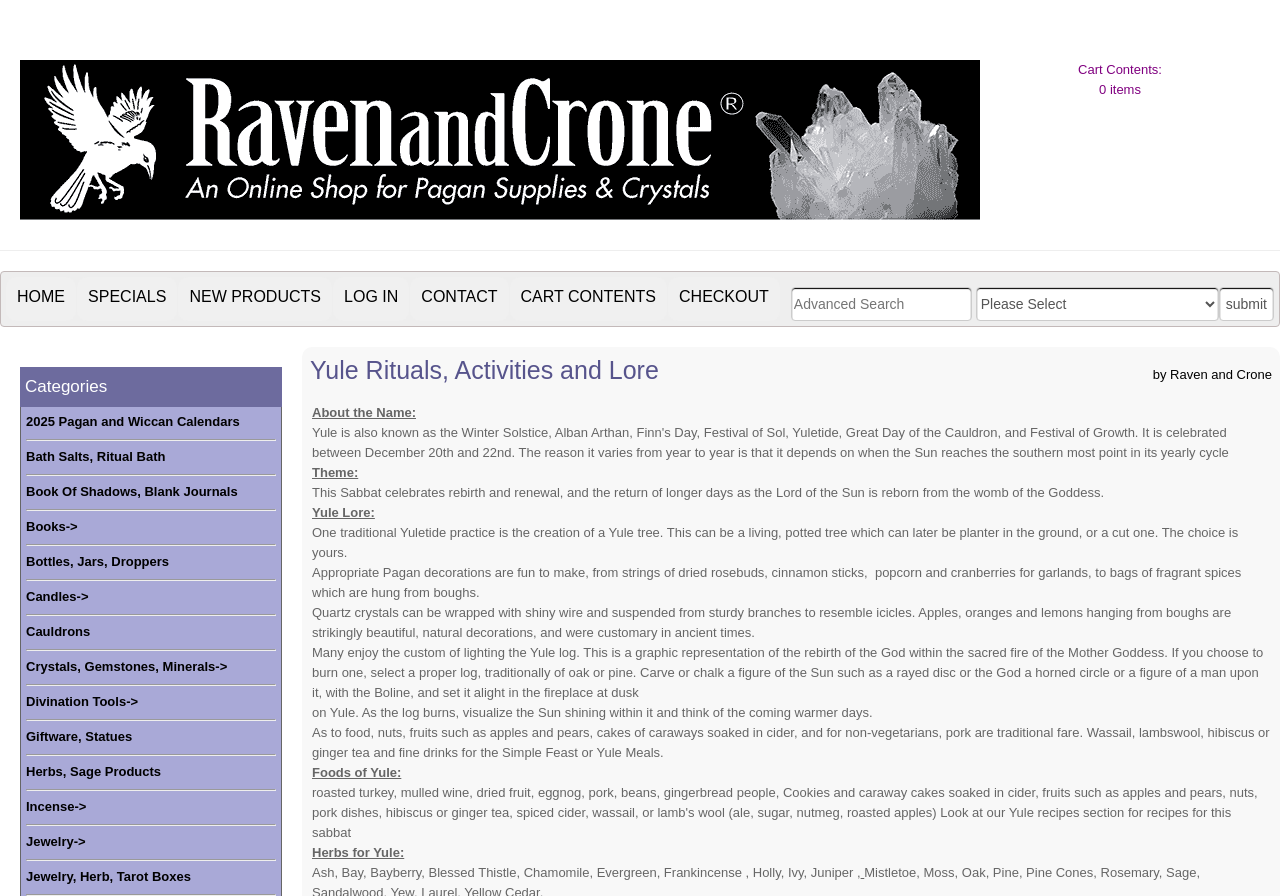What type of products can be found in the 'Crystals, Gemstones, Minerals' category?
Please use the image to provide a one-word or short phrase answer.

Crystals, Gemstones, Minerals